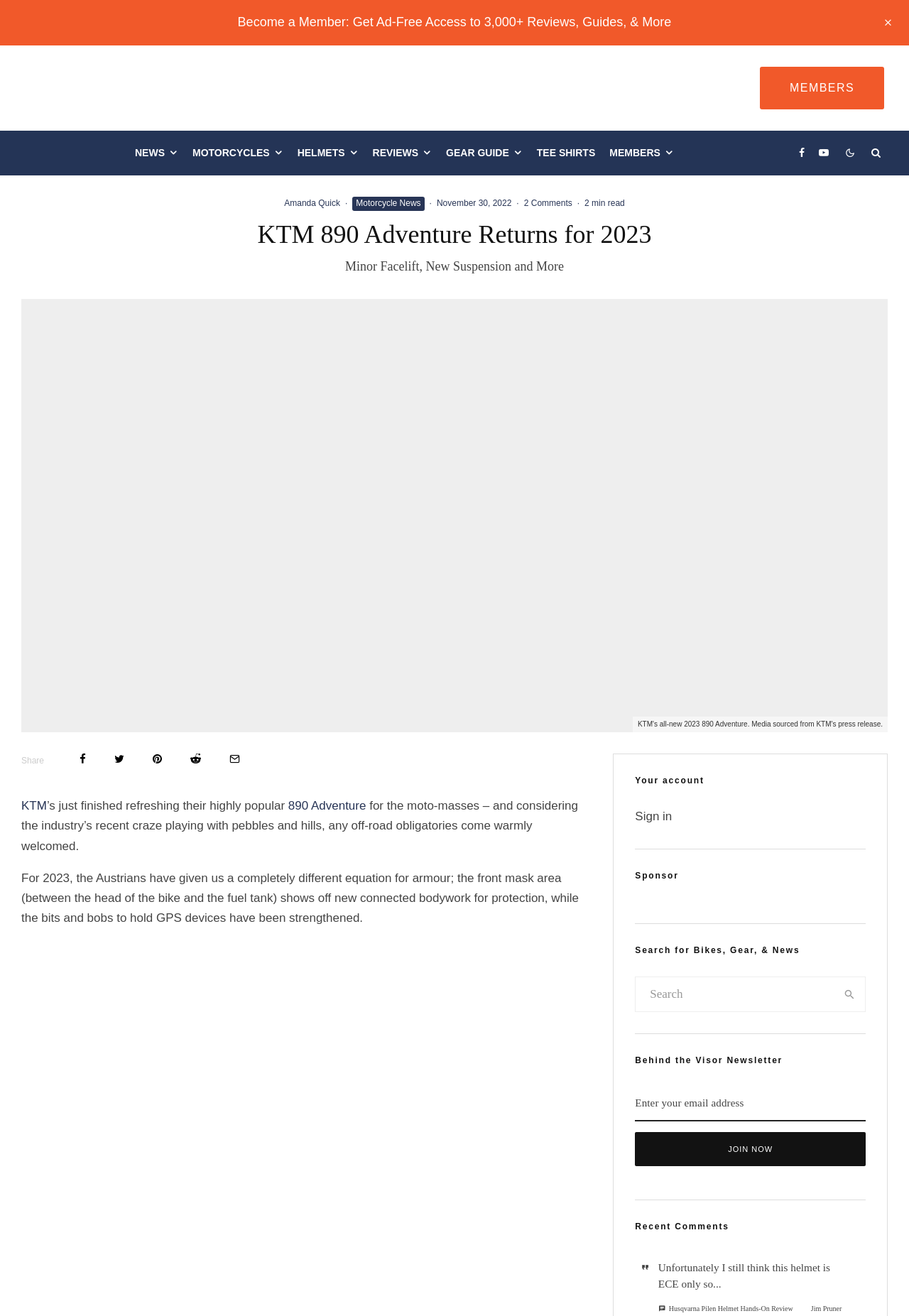Refer to the image and answer the question with as much detail as possible: How many comments are there on this article?

The number of comments can be found in the link '2 Comments' which is located below the article title.